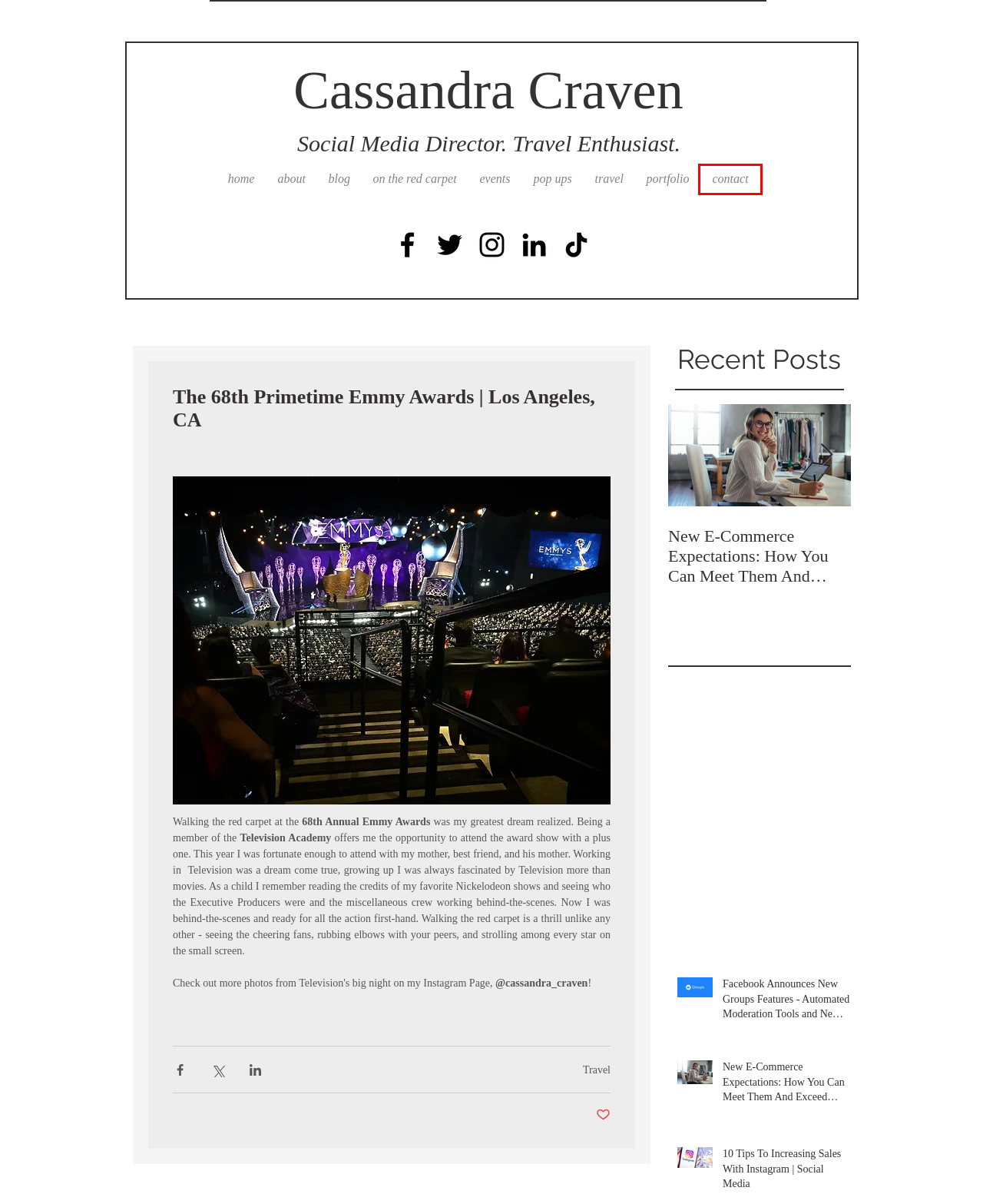Look at the screenshot of a webpage where a red rectangle bounding box is present. Choose the webpage description that best describes the new webpage after clicking the element inside the red bounding box. Here are the candidates:
A. New E-Commerce Expectations: How You Can Meet Them And Exceed Them In 2020
B. portfolio | cassandracraven
C. contact | cassandracraven
D. home | cassandracraven
E. Facebook Announces New Groups Features - Automated Moderation Tools and New Engagement Options
F. pop ups | cassandracraven
G. Travel
H. 10 Tips To Increasing Sales With Instagram | Social Media

C